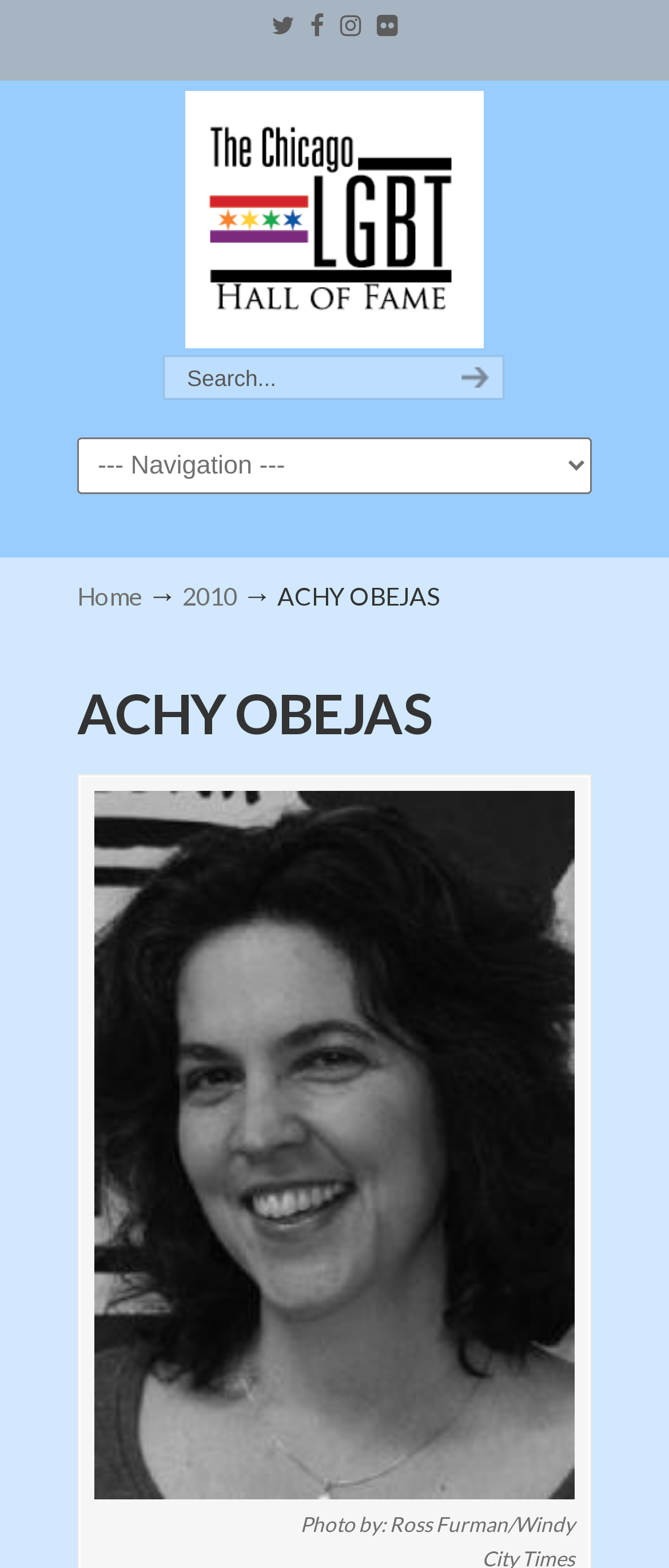Find the bounding box coordinates of the clickable region needed to perform the following instruction: "go to the home page". The coordinates should be provided as four float numbers between 0 and 1, i.e., [left, top, right, bottom].

[0.115, 0.371, 0.213, 0.39]